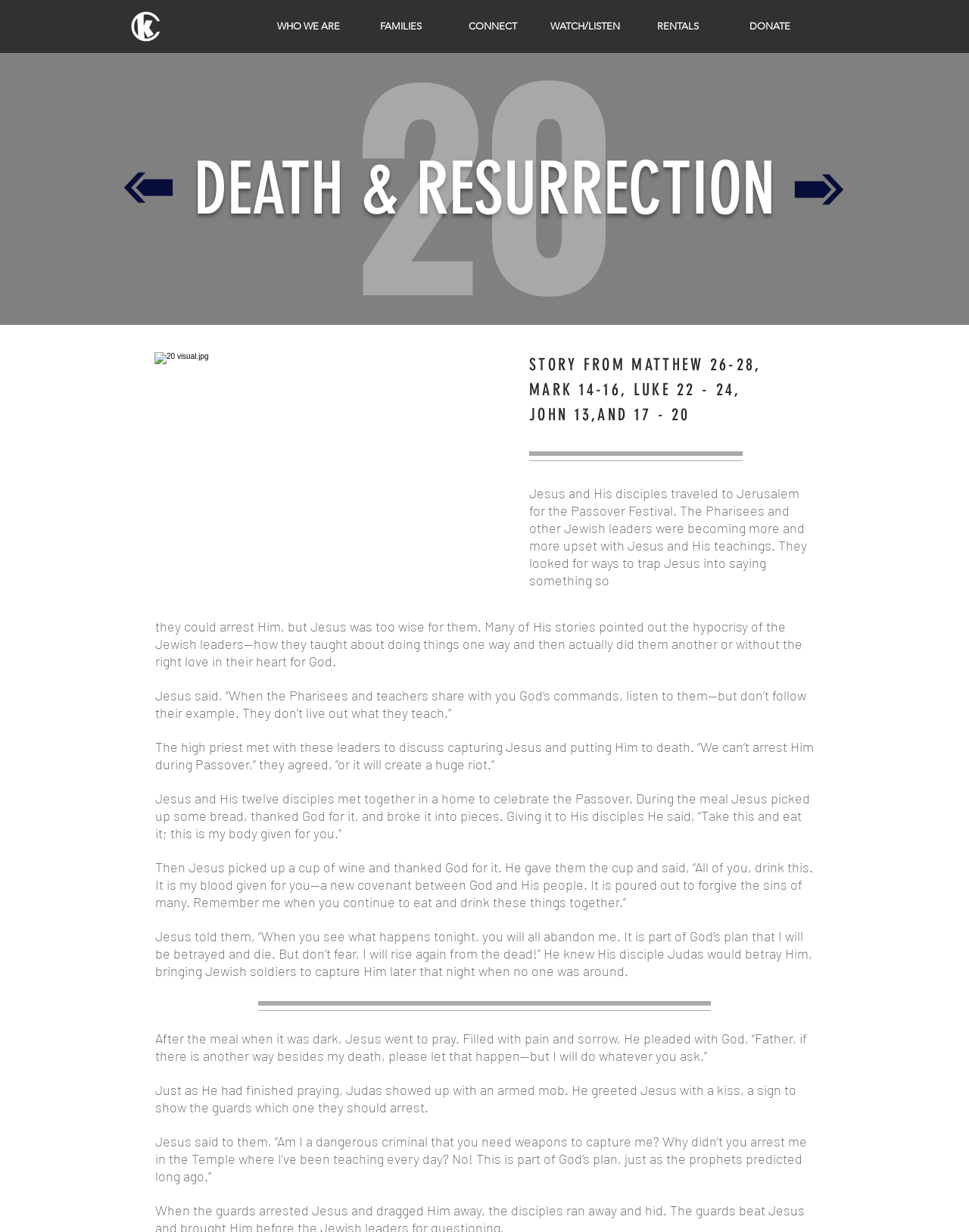Determine the bounding box coordinates for the UI element described. Format the coordinates as (top-left x, top-left y, bottom-right x, bottom-right y) and ensure all values are between 0 and 1. Element description: WHO WE ARE

[0.27, 0.007, 0.366, 0.035]